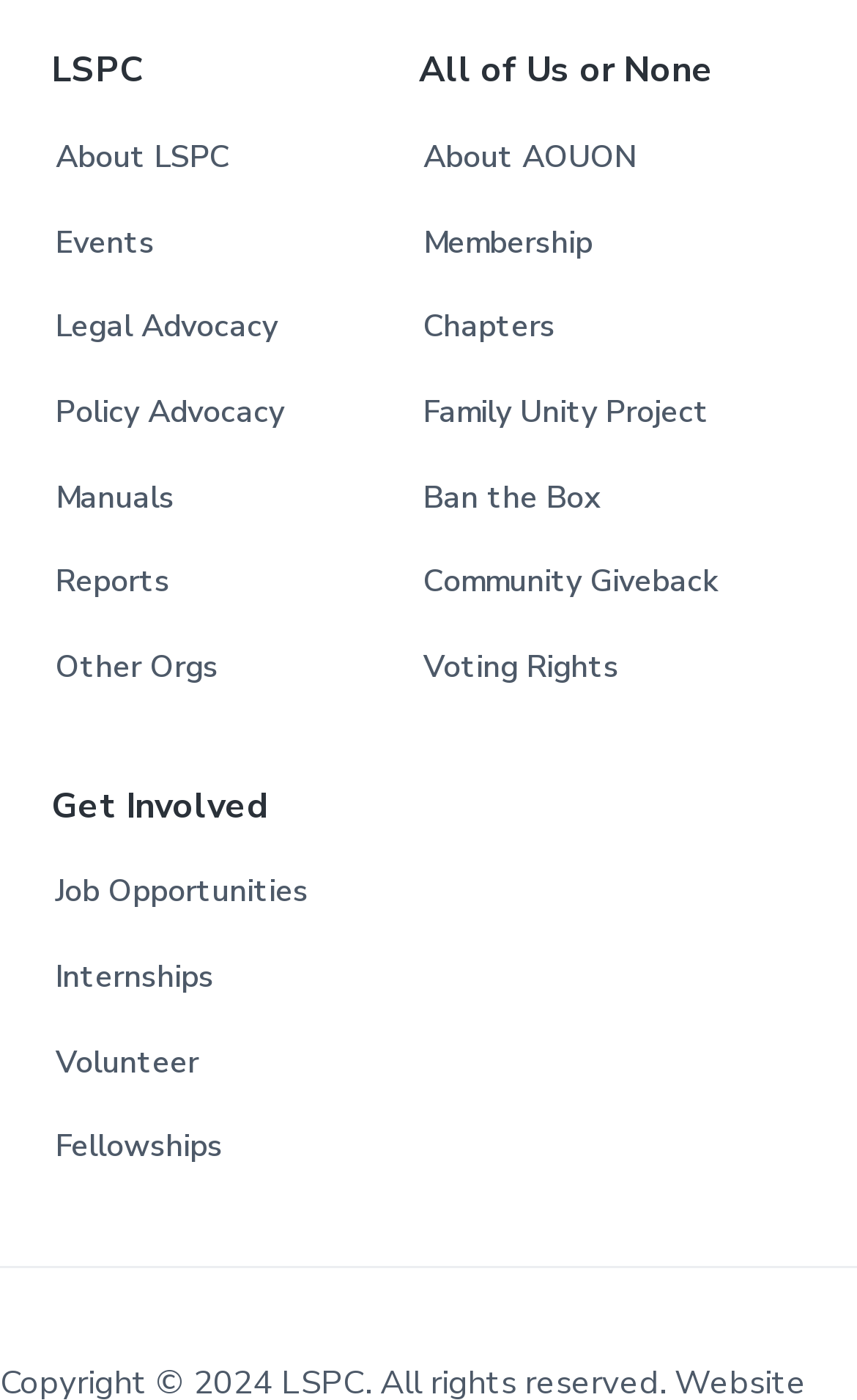What is the name of the organization on the left side of the webpage?
Give a detailed explanation using the information visible in the image.

The webpage has two main sections, one on the left and one on the right. The left section has a heading 'LSPC' which suggests that it is the name of an organization.